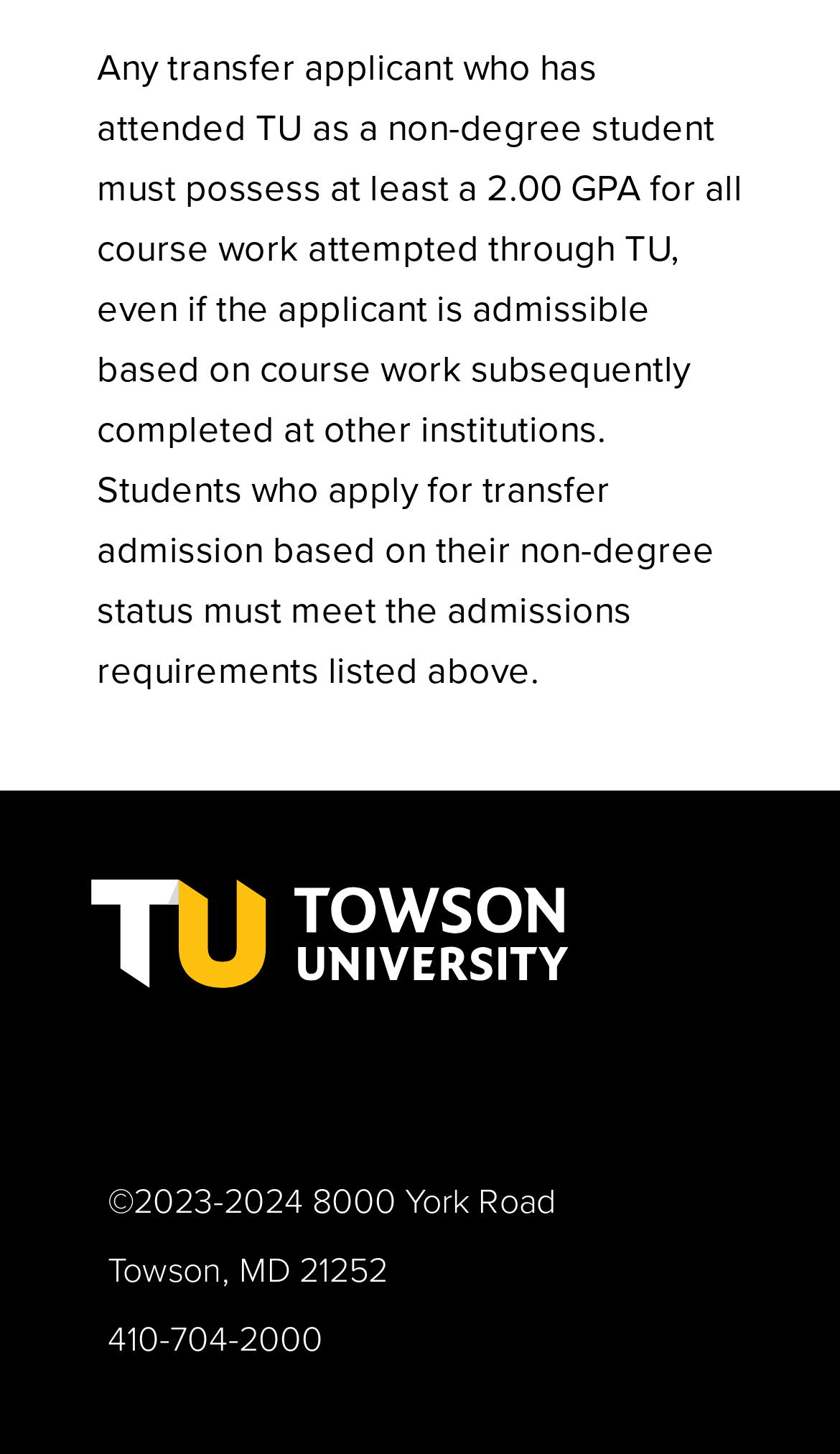Find and provide the bounding box coordinates for the UI element described here: "410-704-2000". The coordinates should be given as four float numbers between 0 and 1: [left, top, right, bottom].

[0.128, 0.906, 0.385, 0.936]